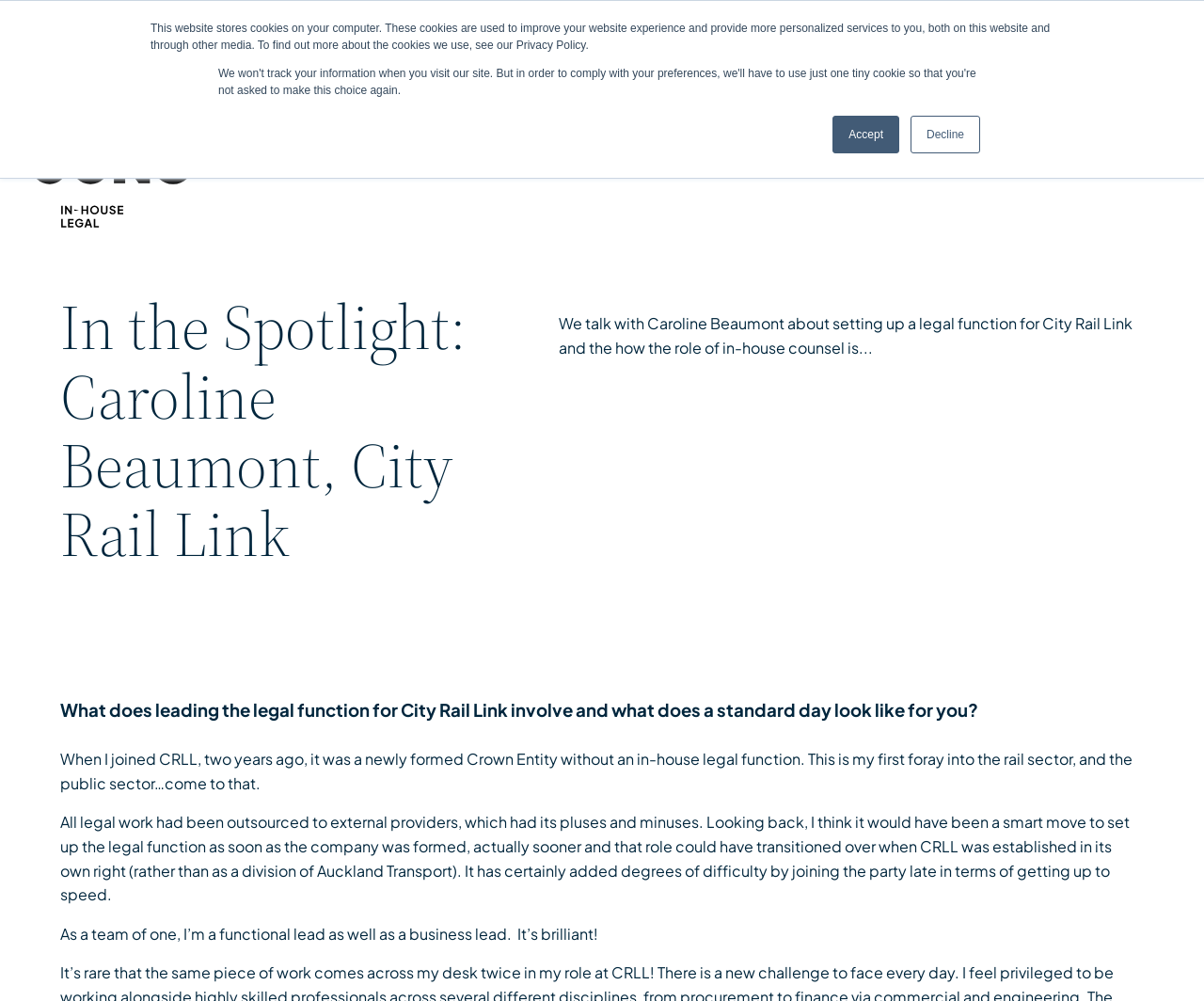What is Caroline Beaumont's role?
Look at the image and respond with a single word or a short phrase.

Legal function lead